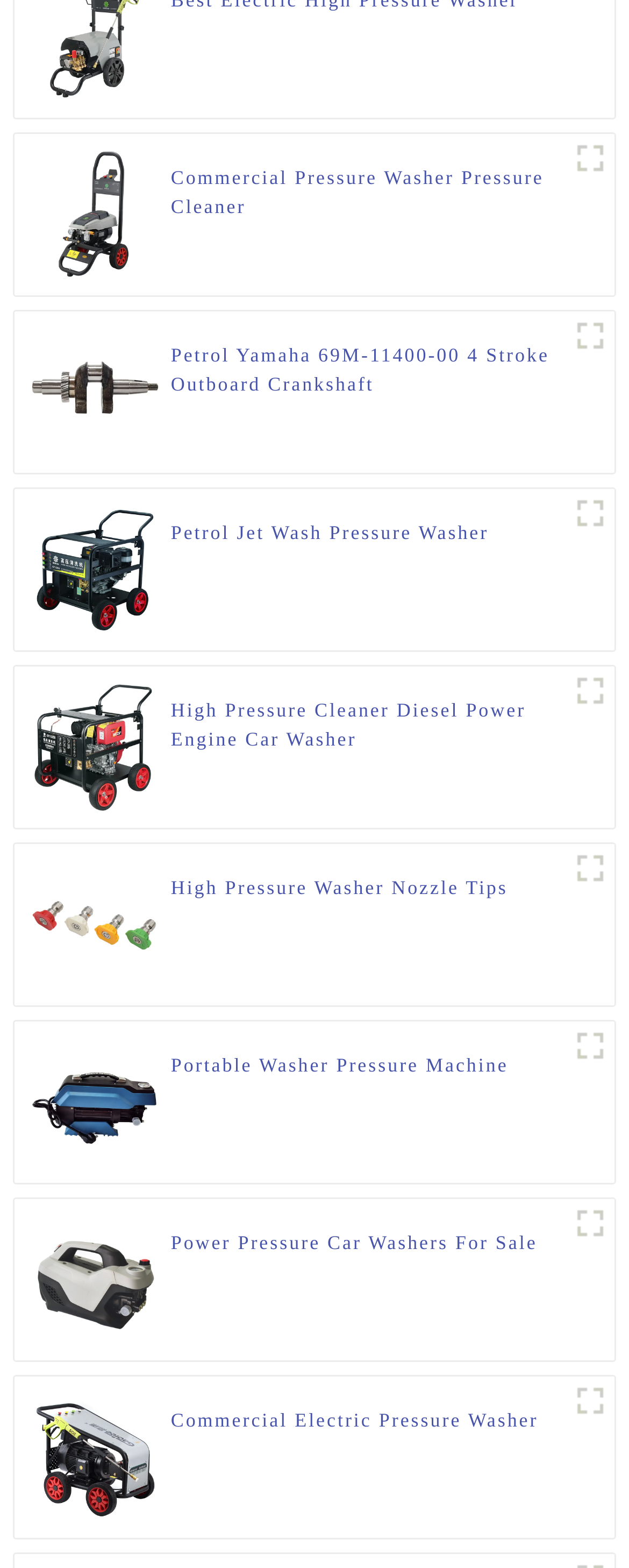Could you find the bounding box coordinates of the clickable area to complete this instruction: "View Portable Washer Pressure Machine"?

[0.272, 0.67, 0.808, 0.707]